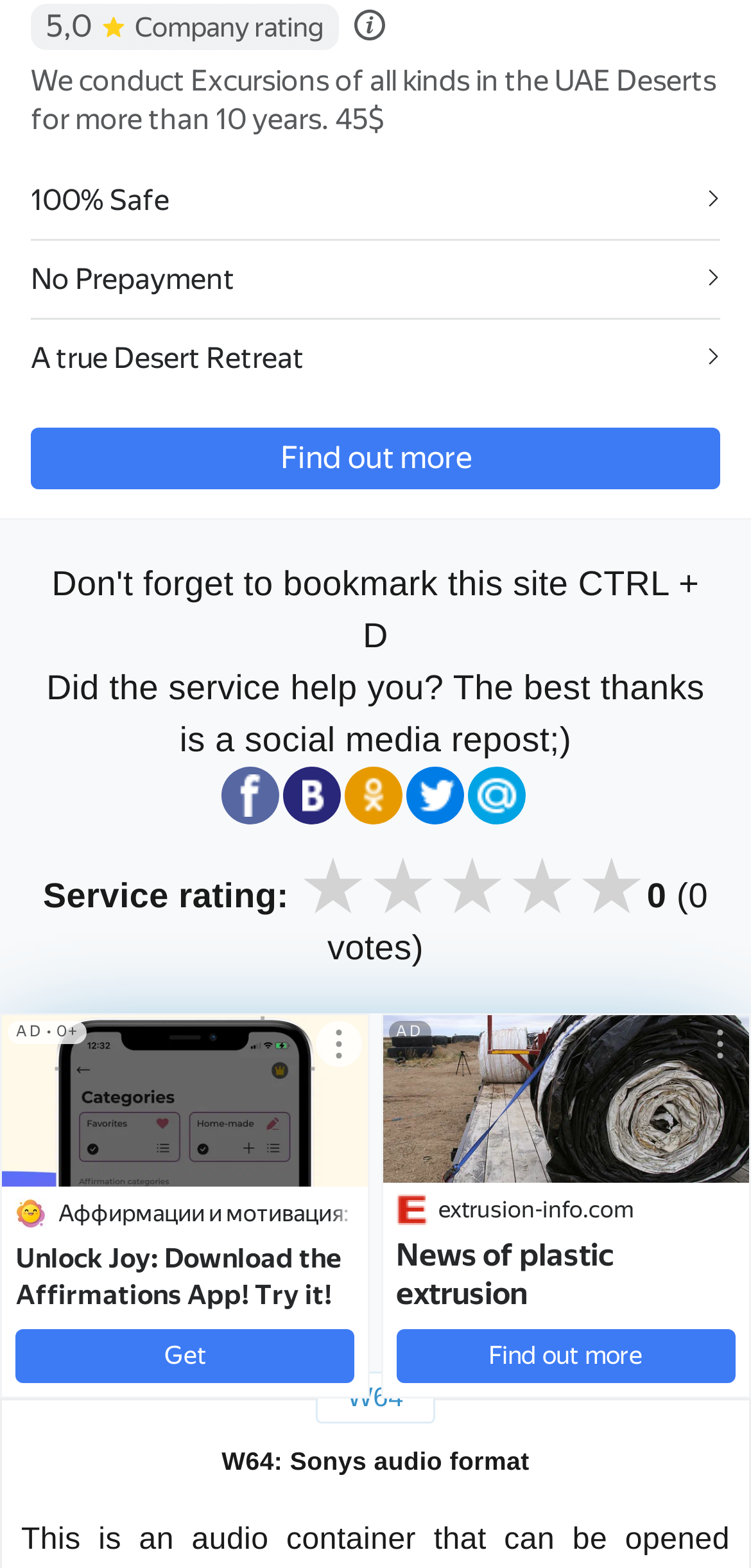Please locate the bounding box coordinates of the element that should be clicked to achieve the given instruction: "Click on 'We conduct Excursions of all kinds in the UAE Deserts for more than 10 years. 45$'".

[0.041, 0.039, 0.959, 0.088]